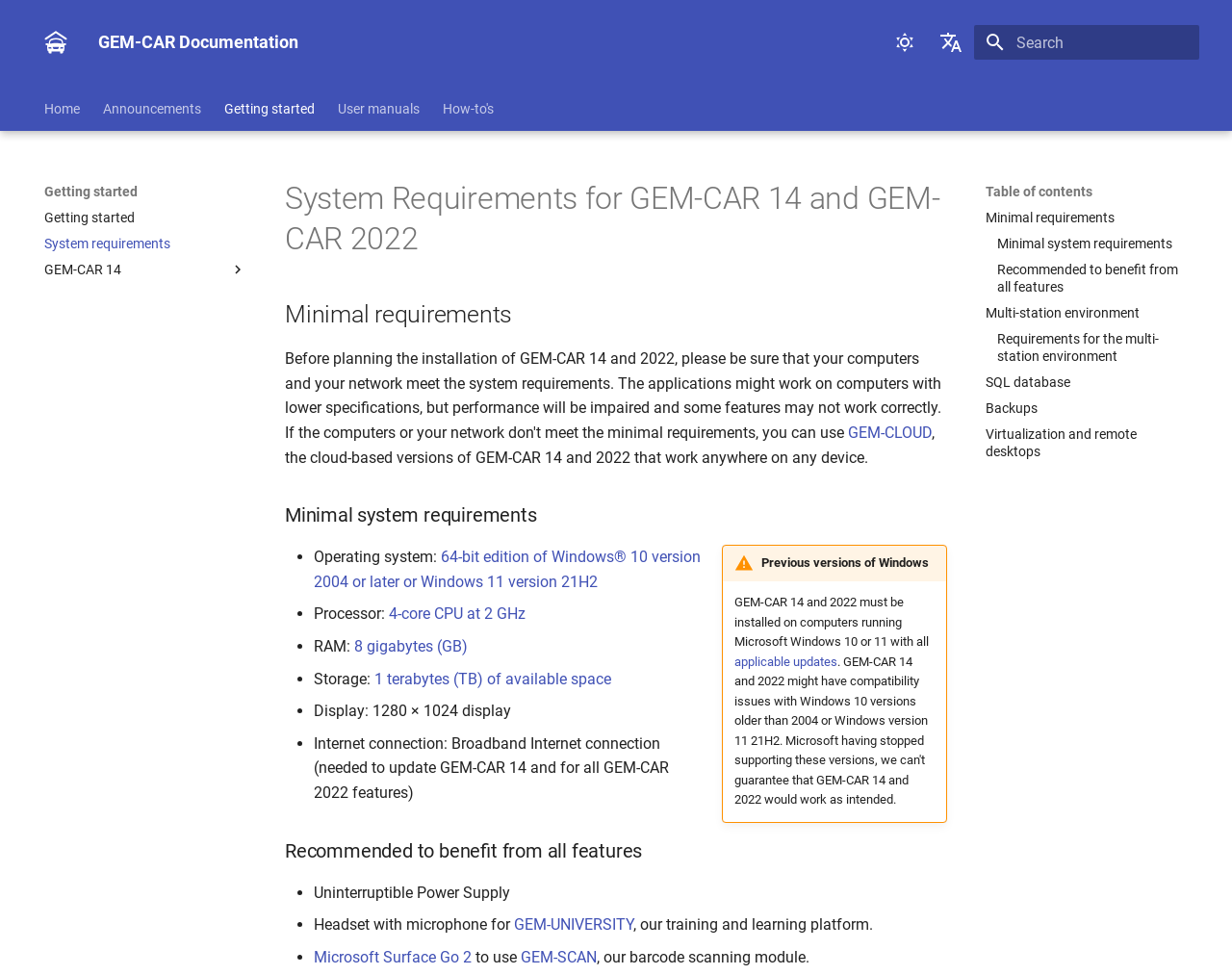Find the bounding box coordinates of the clickable element required to execute the following instruction: "Switch to light mode". Provide the coordinates as four float numbers between 0 and 1, i.e., [left, top, right, bottom].

[0.719, 0.024, 0.75, 0.063]